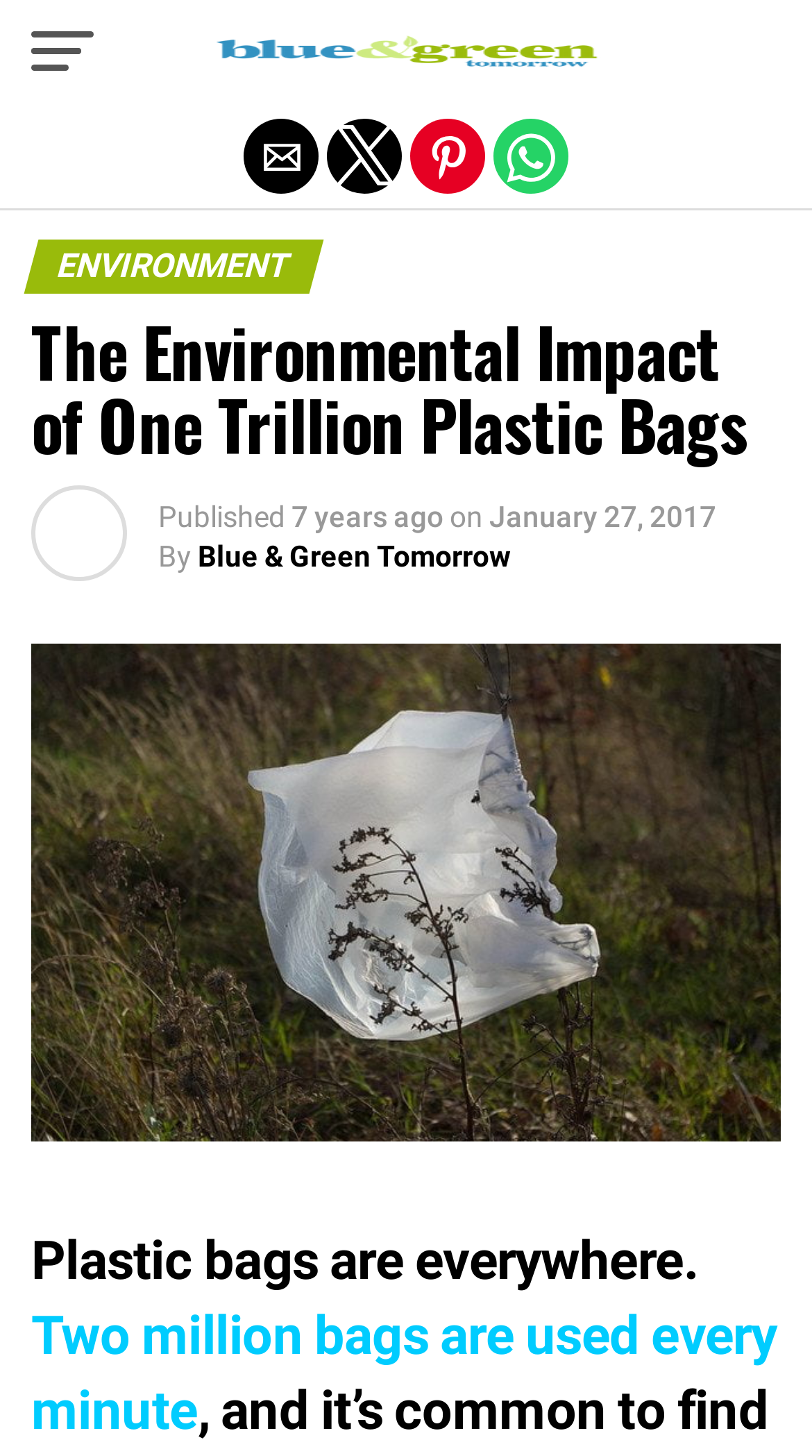Who is the author of the article?
From the details in the image, provide a complete and detailed answer to the question.

The webpage contains a link with the text 'By Blue & Green Tomorrow', which indicates the author or publisher of the article.